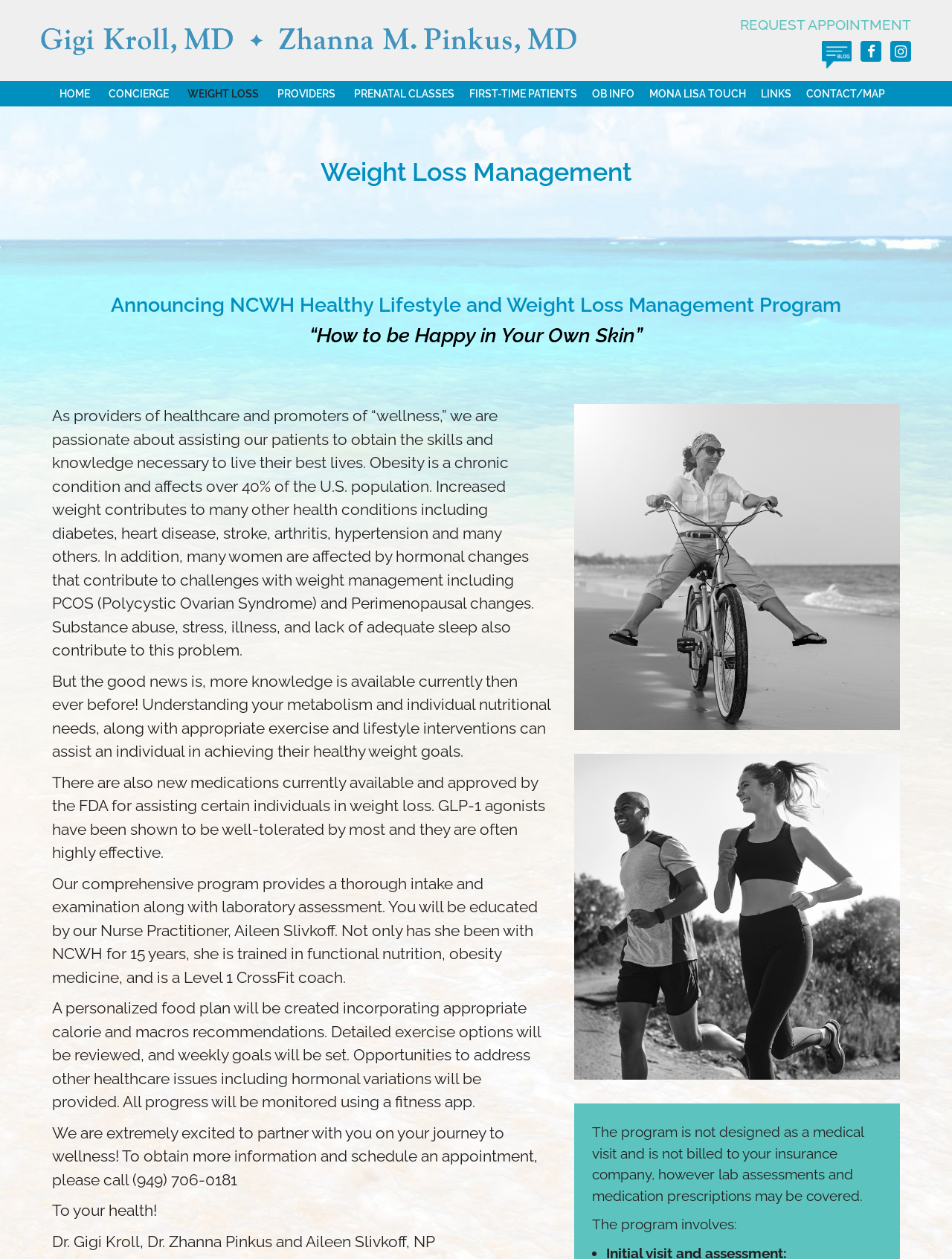Identify the bounding box coordinates of the region I need to click to complete this instruction: "Click the 'REQUEST APPOINTMENT' link".

[0.777, 0.013, 0.957, 0.026]